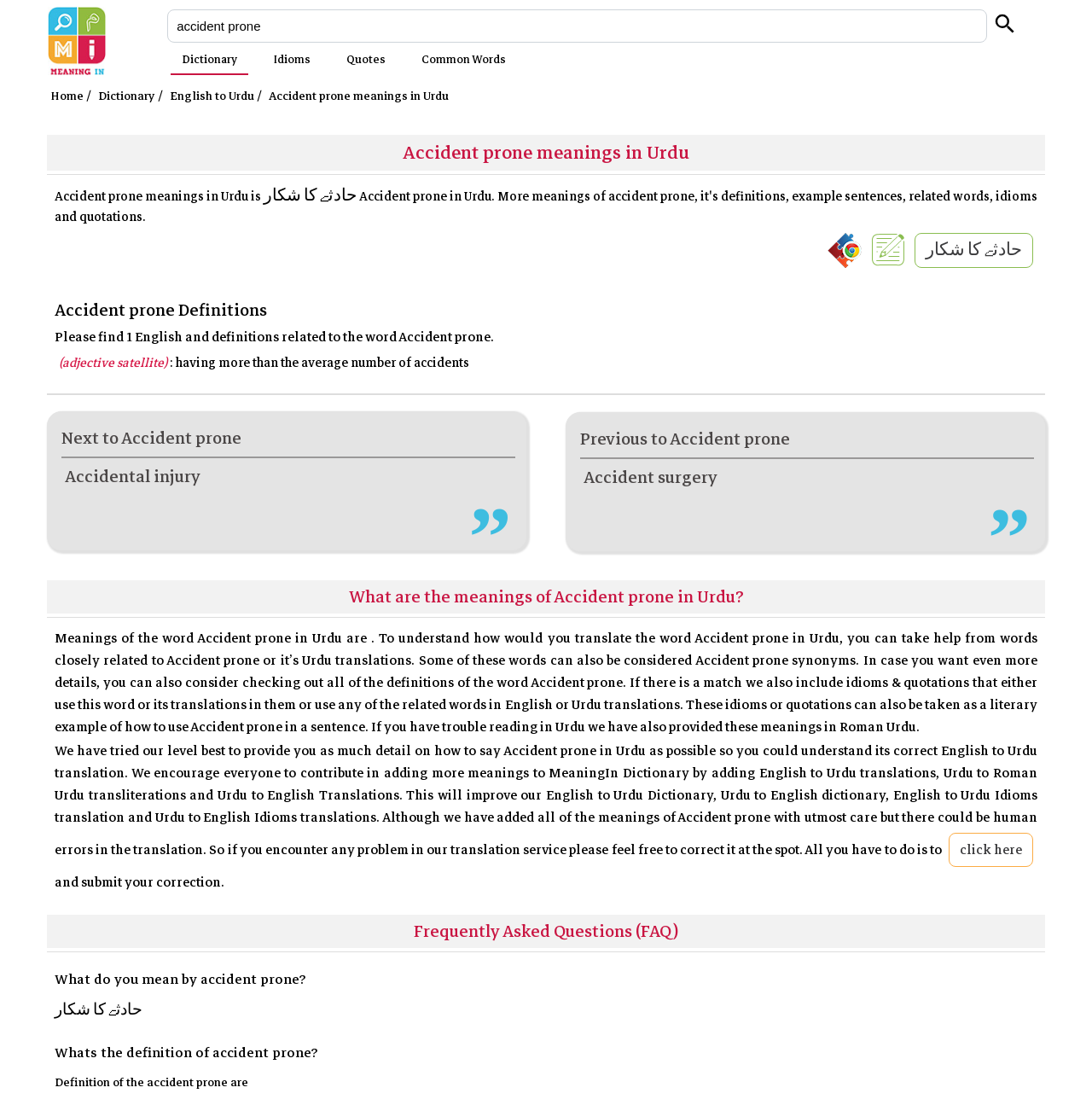Kindly determine the bounding box coordinates for the clickable area to achieve the given instruction: "Edit the word Accident prone".

[0.798, 0.228, 0.829, 0.246]